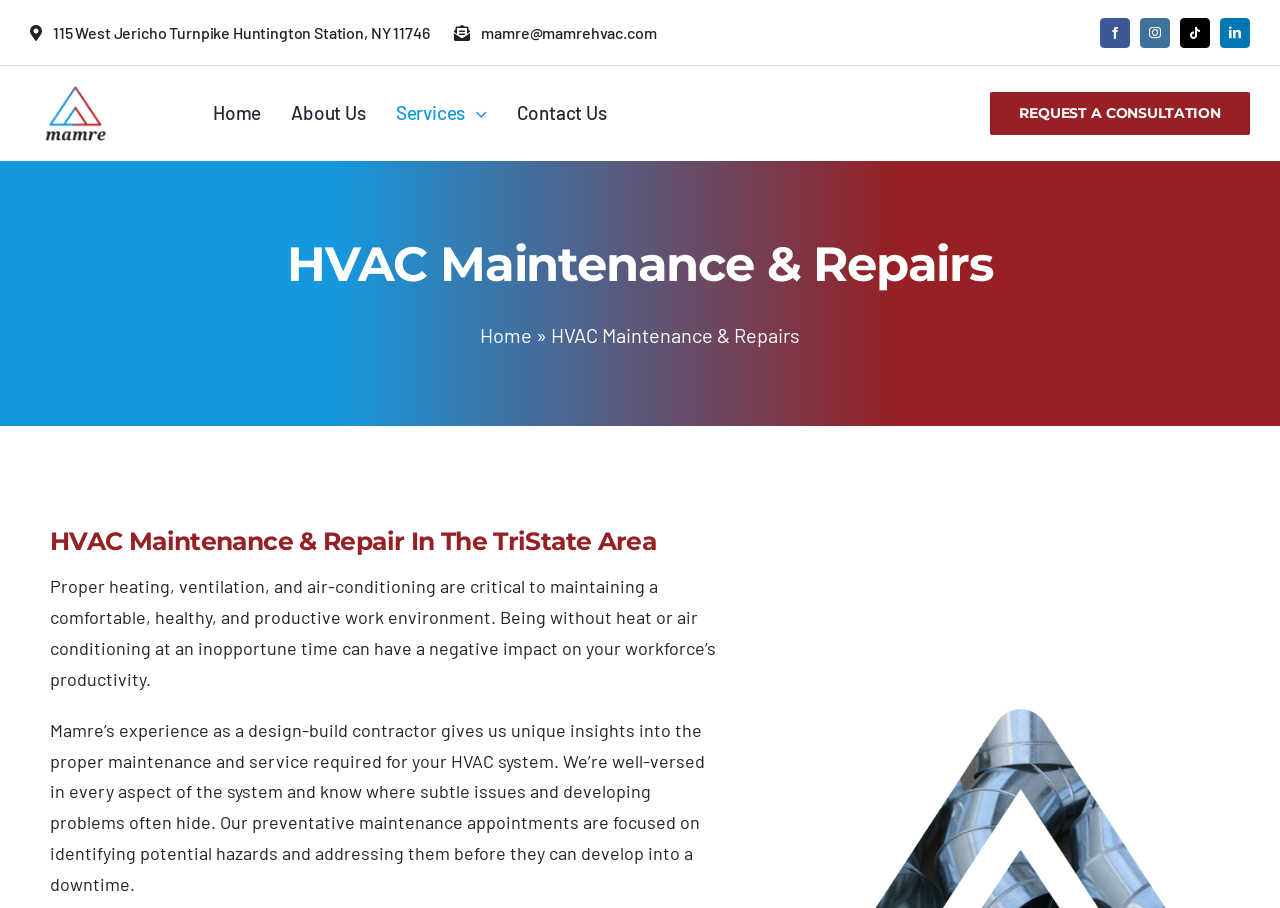Identify the bounding box coordinates for the region to click in order to carry out this instruction: "Request a consultation". Provide the coordinates using four float numbers between 0 and 1, formatted as [left, top, right, bottom].

[0.773, 0.101, 0.977, 0.149]